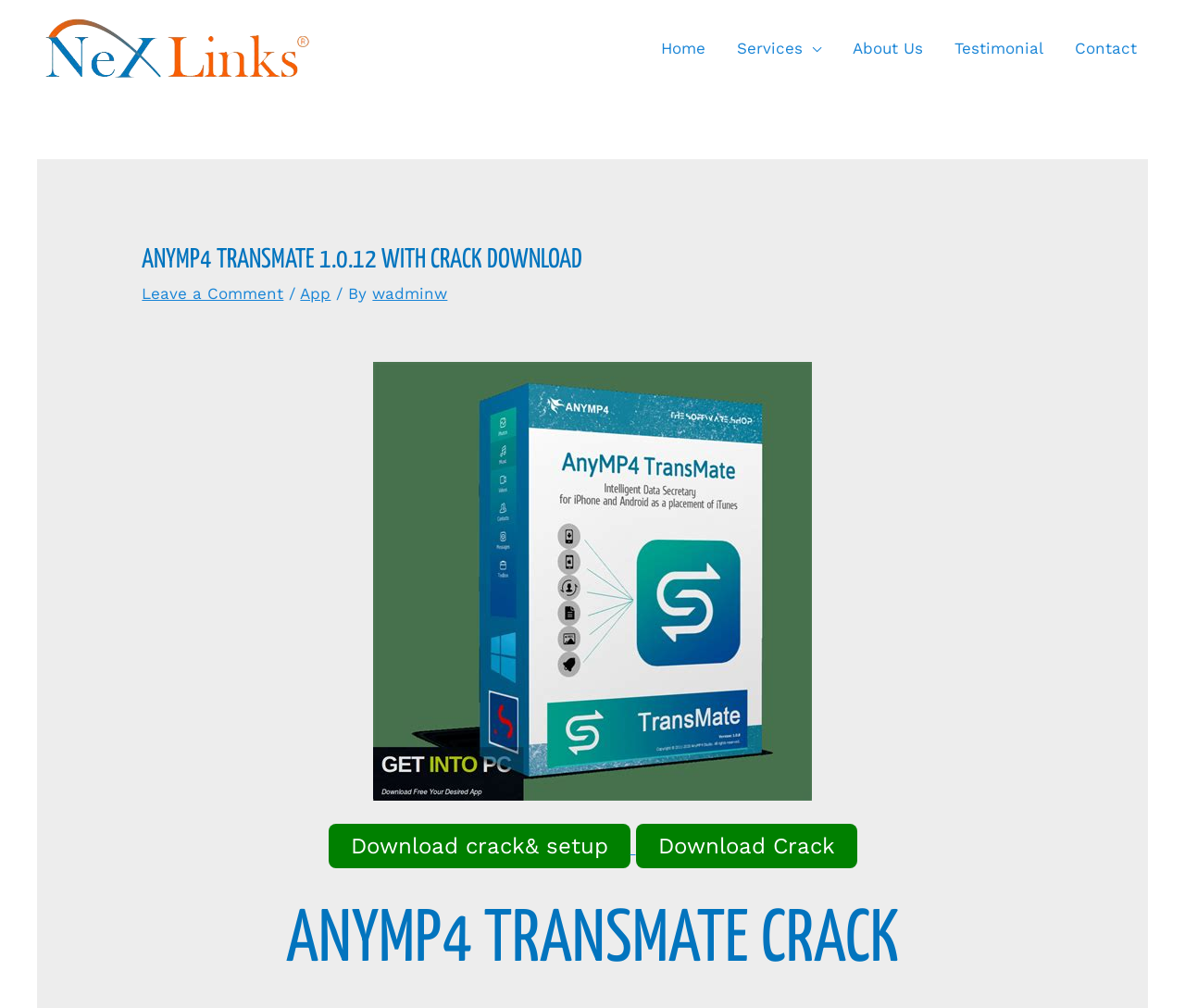Please determine and provide the text content of the webpage's heading.

ANYMP4 TRANSMATE 1.0.12 WITH CRACK DOWNLOAD